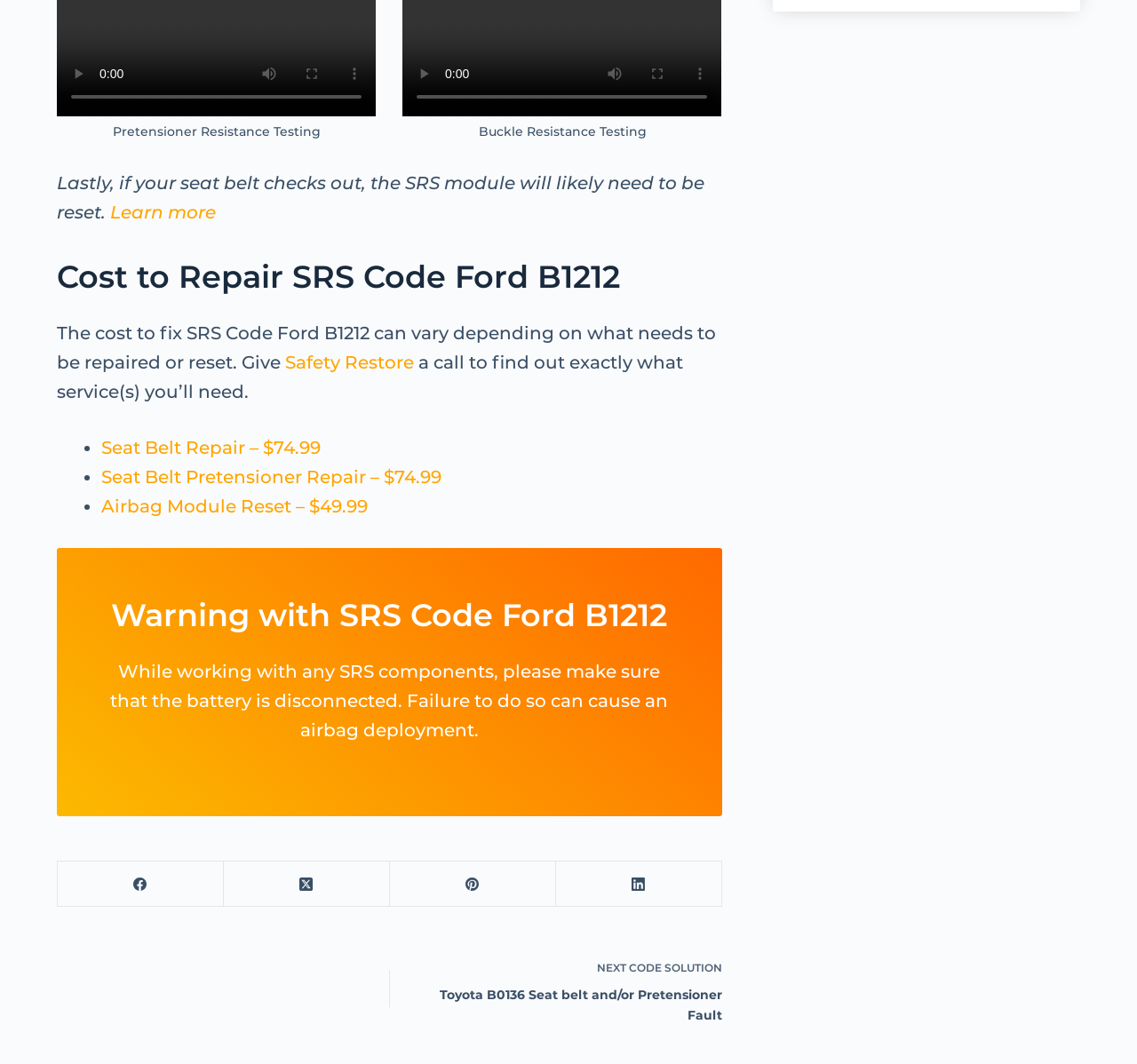Identify the bounding box coordinates of the clickable region required to complete the instruction: "Read about Monjasa Holding’s Equity Surpasses $400m After Strong Fiscal Year". The coordinates should be given as four float numbers within the range of 0 and 1, i.e., [left, top, right, bottom].

None